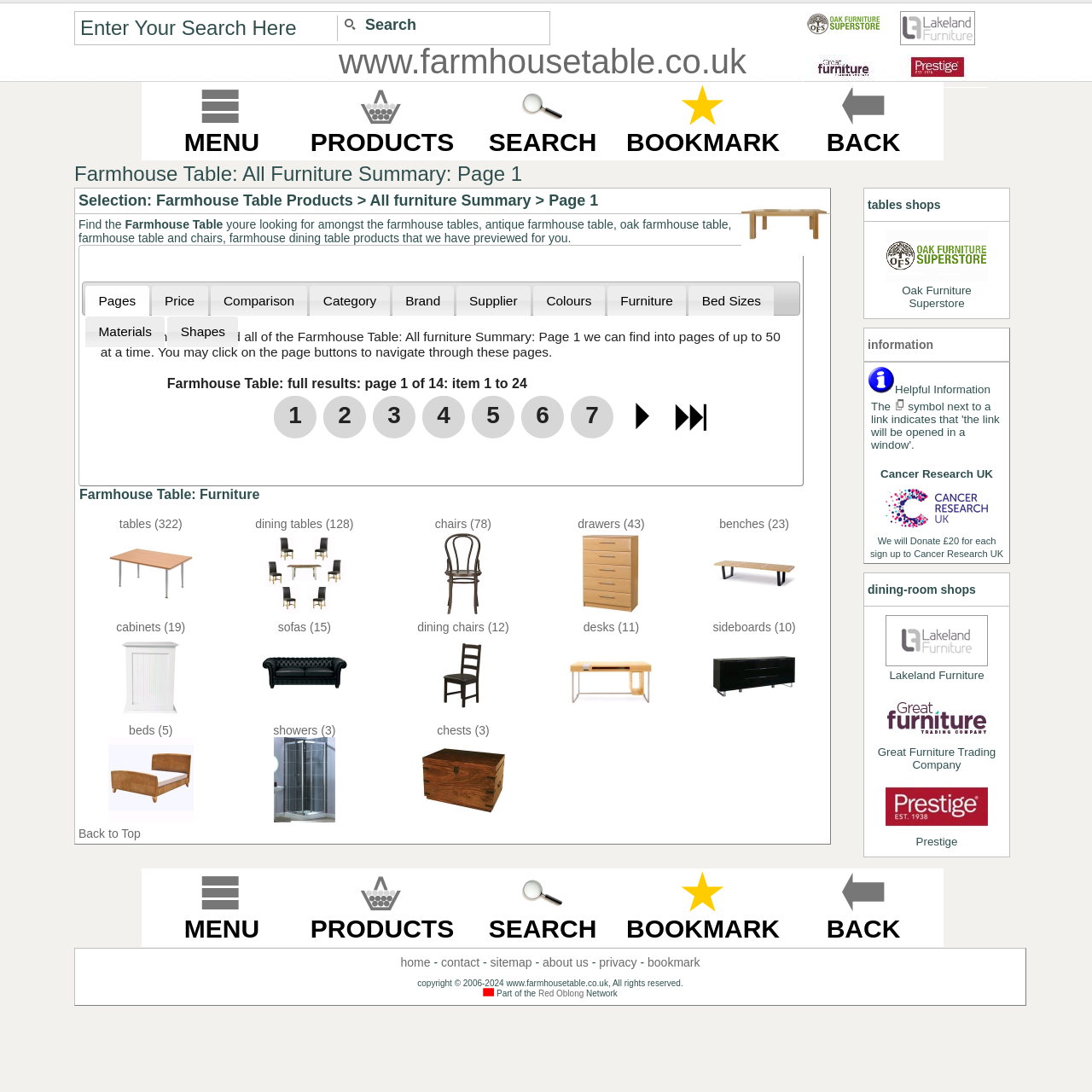Please indicate the bounding box coordinates for the clickable area to complete the following task: "Search for farmhouse tables". The coordinates should be specified as four float numbers between 0 and 1, i.e., [left, top, right, bottom].

[0.072, 0.014, 0.309, 0.038]